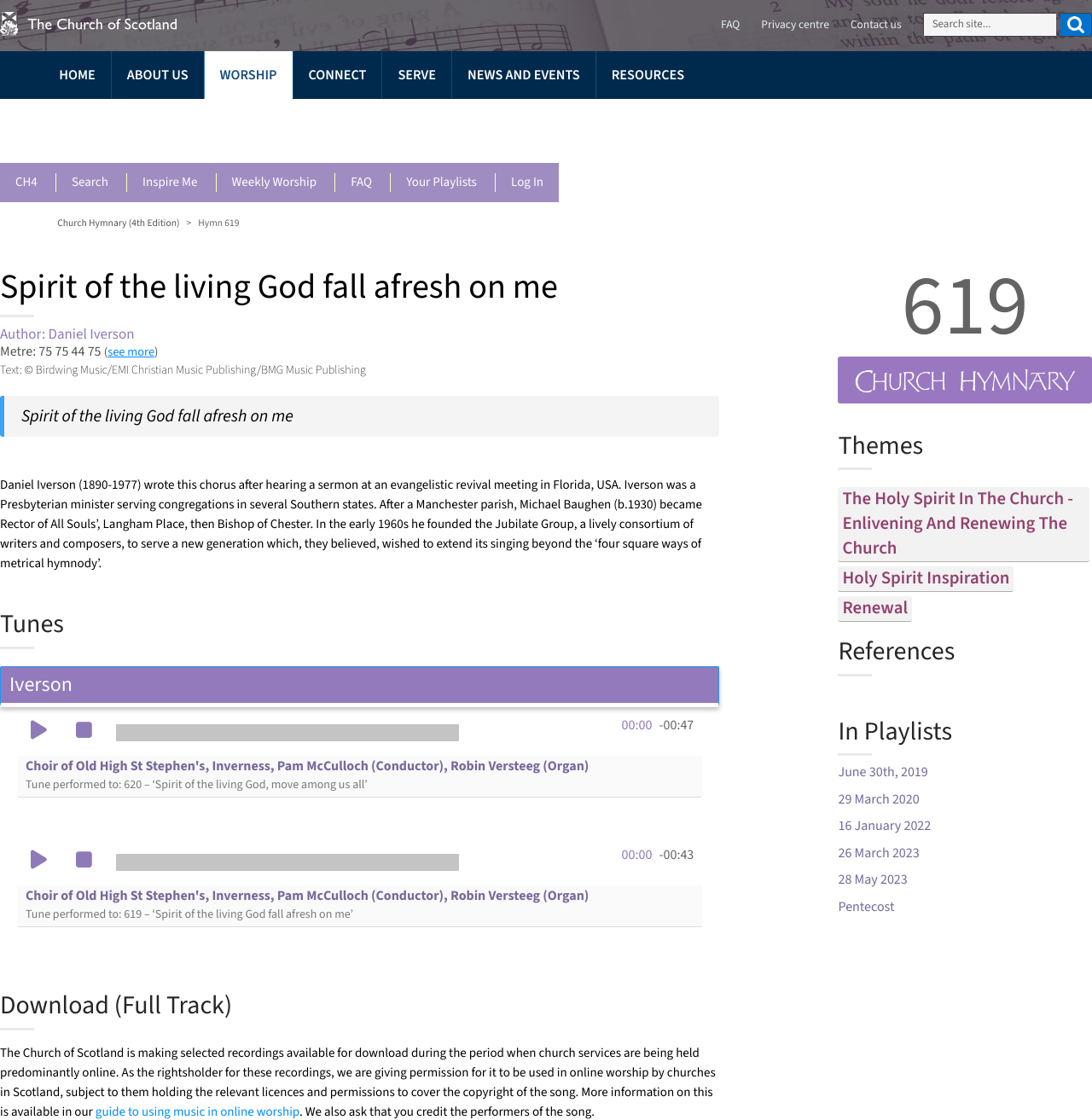Please analyze the image and give a detailed answer to the question:
What is the metre of the hymn?

I found the answer by looking at the text on the webpage, which states that the metre of the hymn is '75 75 44 75'.